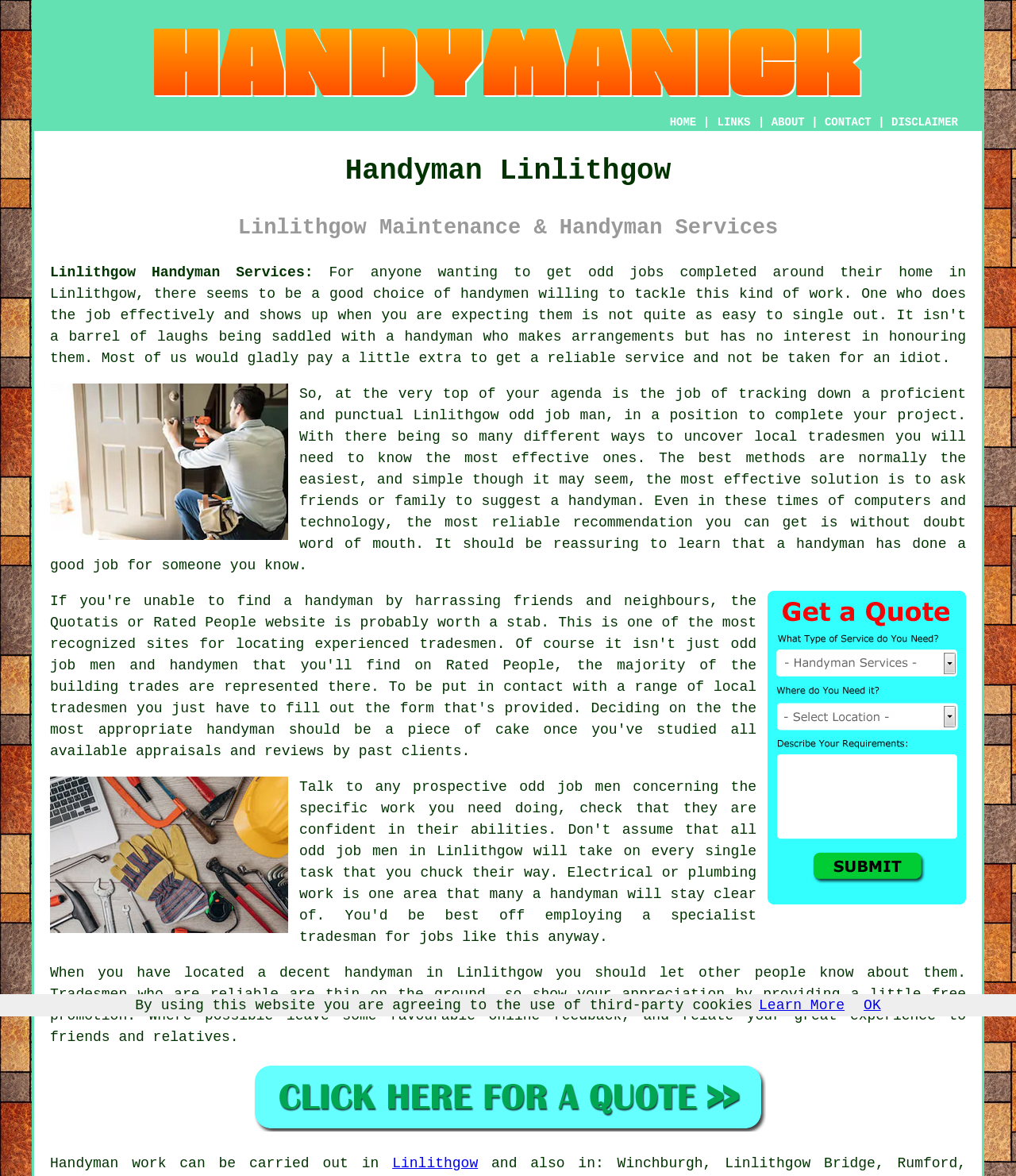Please mark the clickable region by giving the bounding box coordinates needed to complete this instruction: "Click CONTACT".

[0.812, 0.099, 0.858, 0.109]